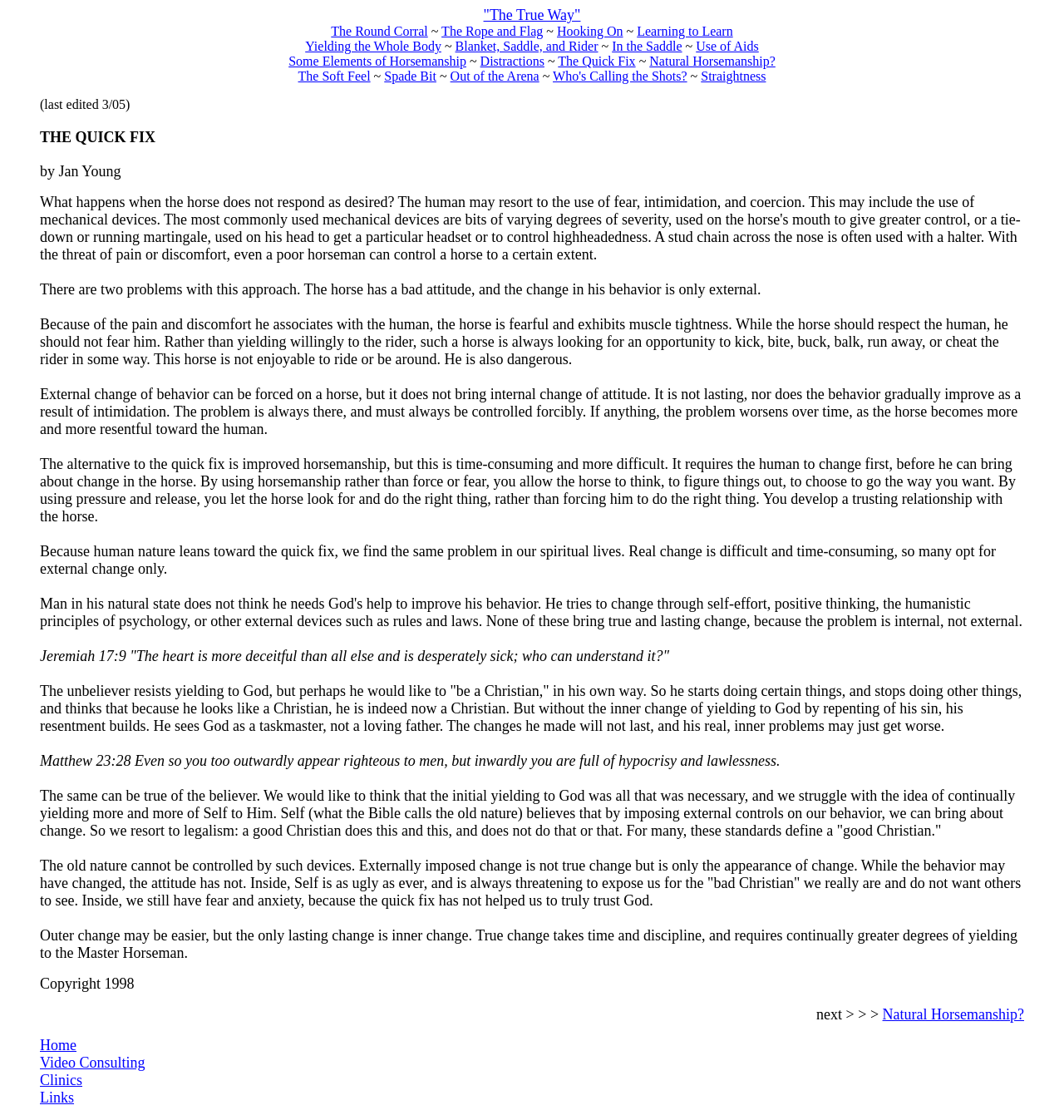Please provide a one-word or short phrase answer to the question:
Who is the author of the article?

Jan Young